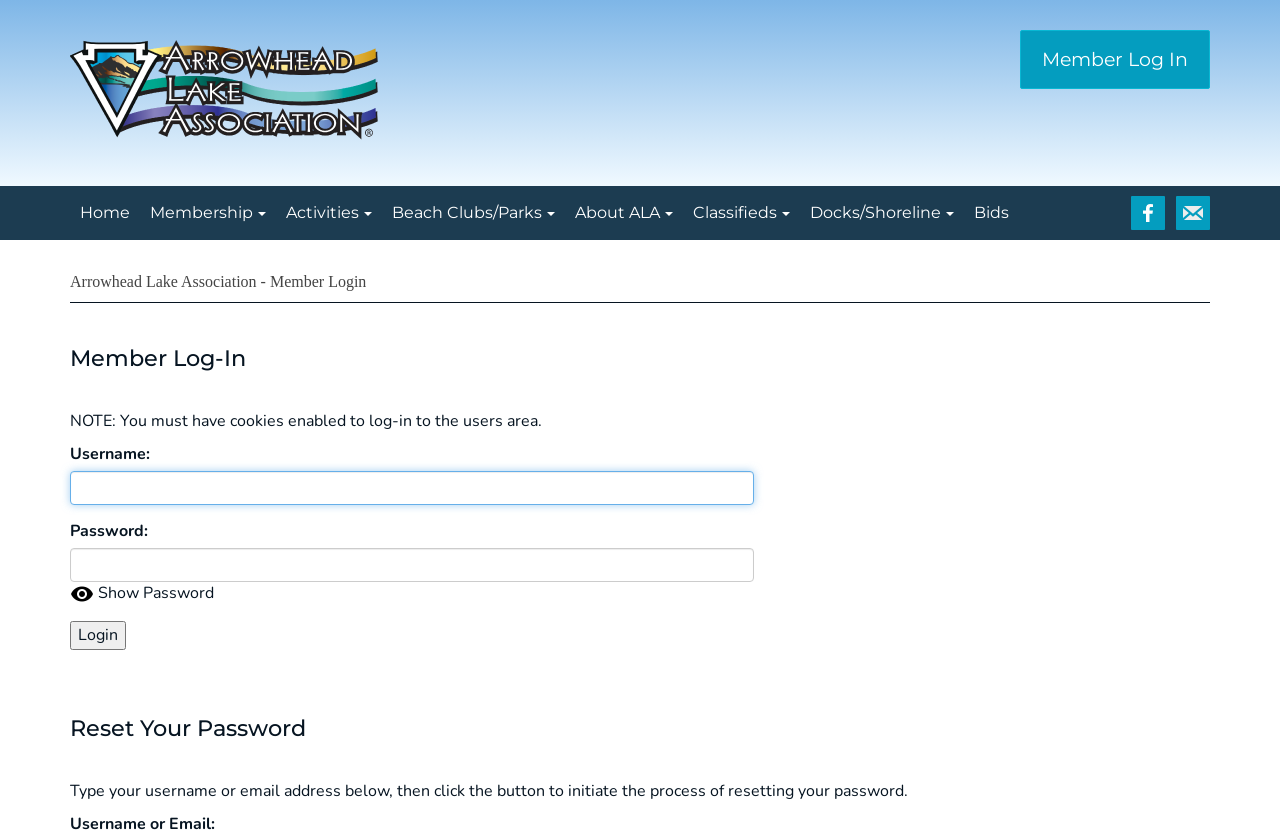Pinpoint the bounding box coordinates of the element to be clicked to execute the instruction: "Click the Home link".

[0.055, 0.221, 0.109, 0.286]